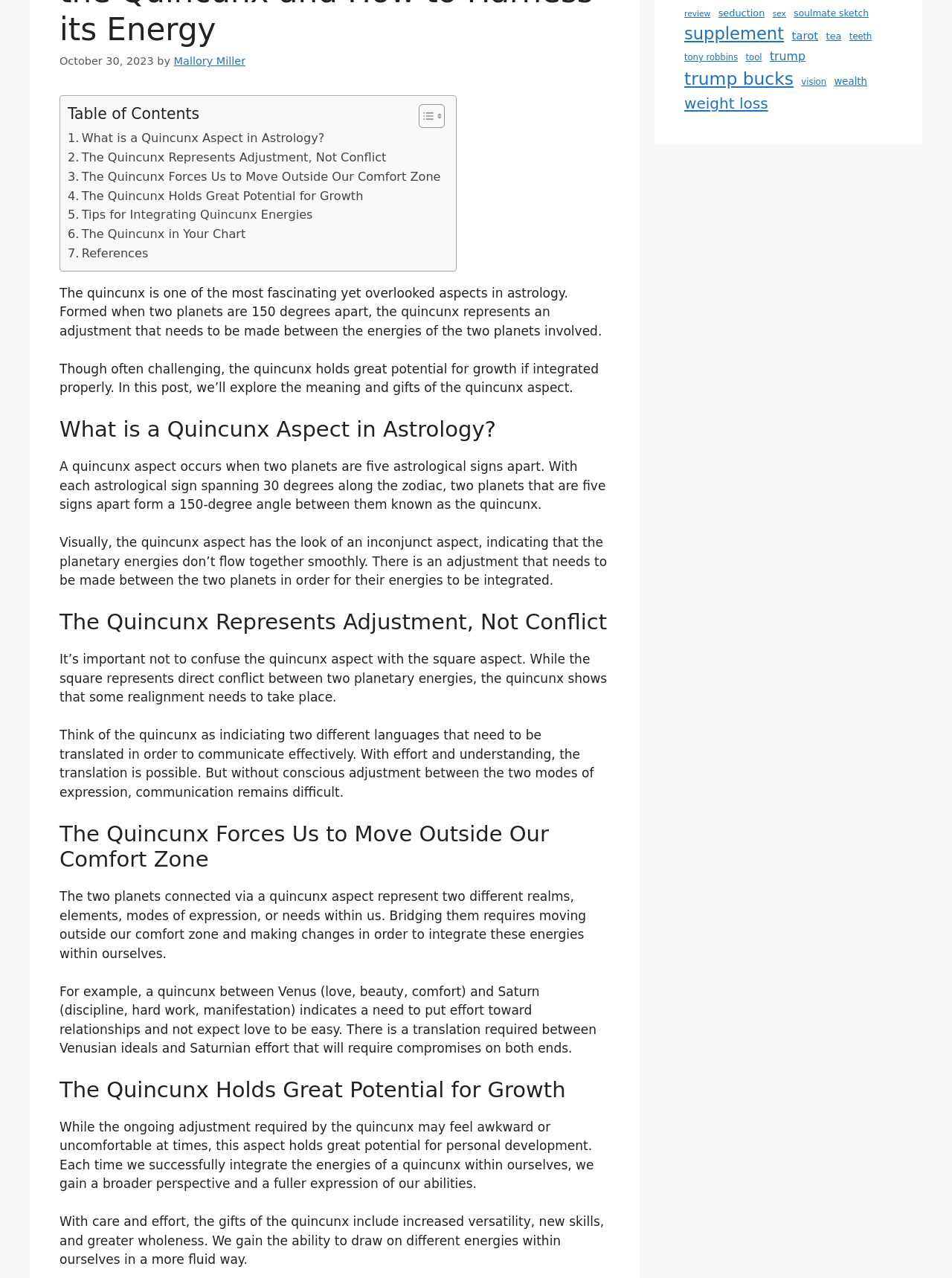Determine the bounding box coordinates of the UI element that matches the following description: "Toggle". The coordinates should be four float numbers between 0 and 1 in the format [left, top, right, bottom].

[0.428, 0.081, 0.463, 0.101]